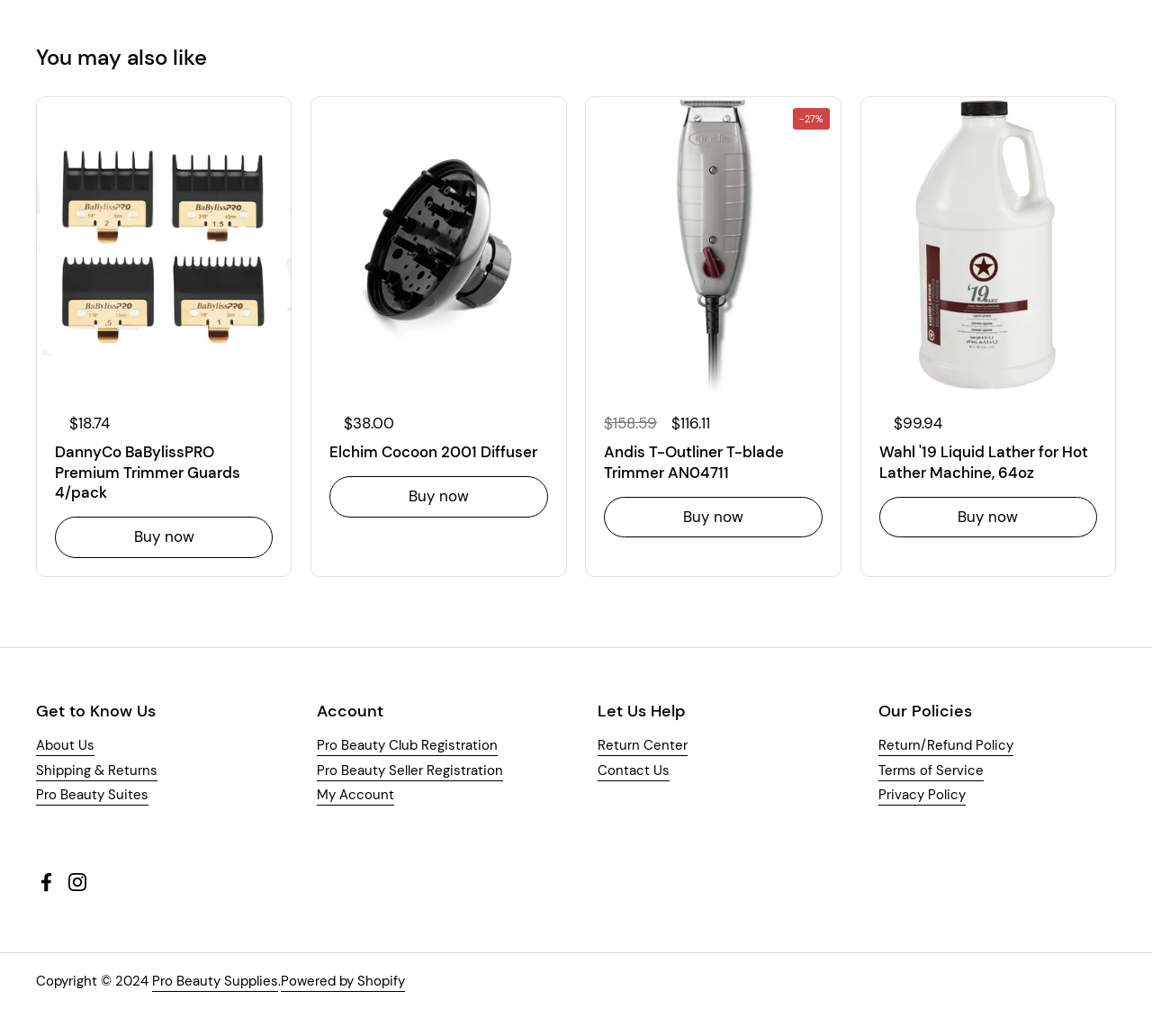Determine the bounding box coordinates of the clickable element necessary to fulfill the instruction: "Purchase Andis T-Outliner T-blade Trimmer AN04711". Provide the coordinates as four float numbers within the 0 to 1 range, i.e., [left, top, right, bottom].

[0.525, 0.48, 0.714, 0.519]